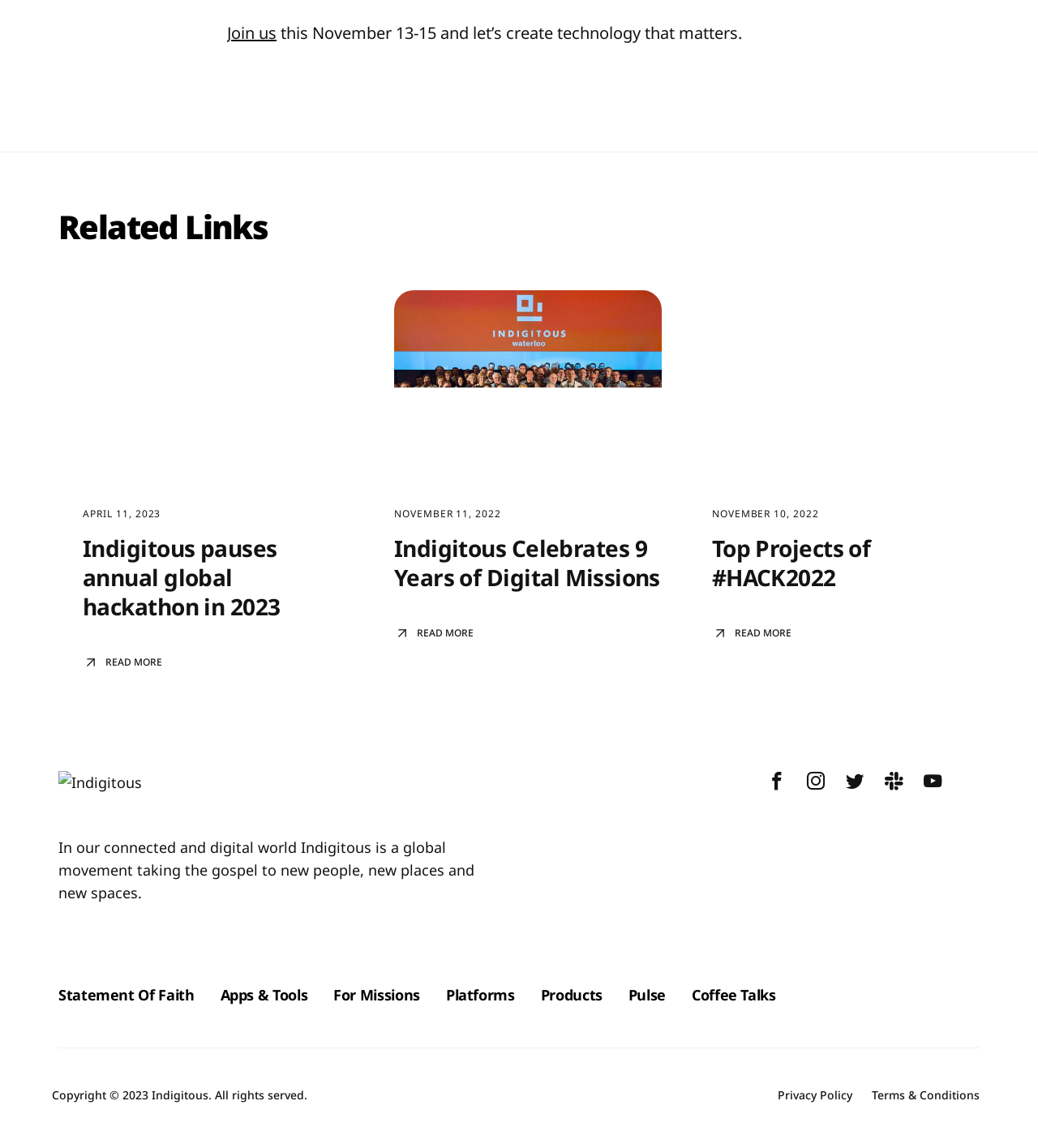Answer the question briefly using a single word or phrase: 
How many social media links are there?

5